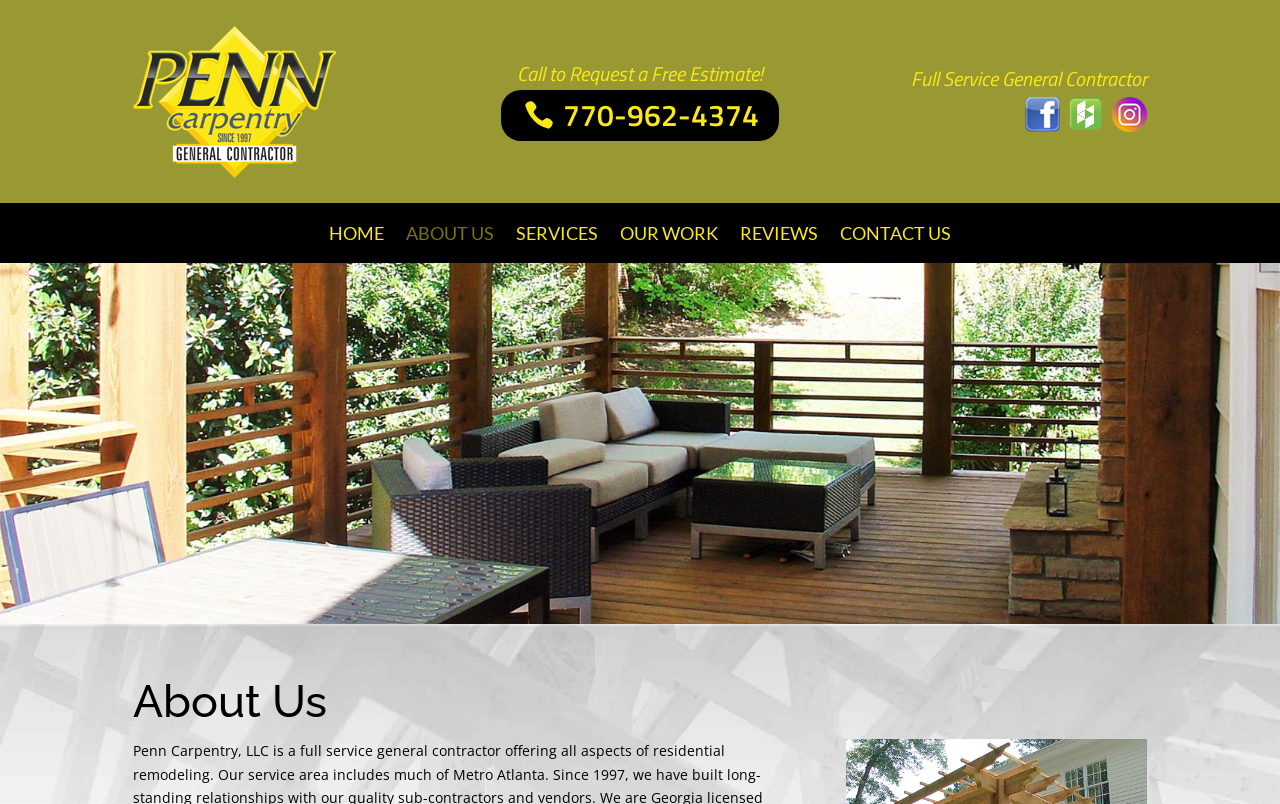Look at the image and give a detailed response to the following question: What is the company's phone number?

The phone number can be found on the top section of the webpage, next to the 'Call to Request a Free Estimate!' text.